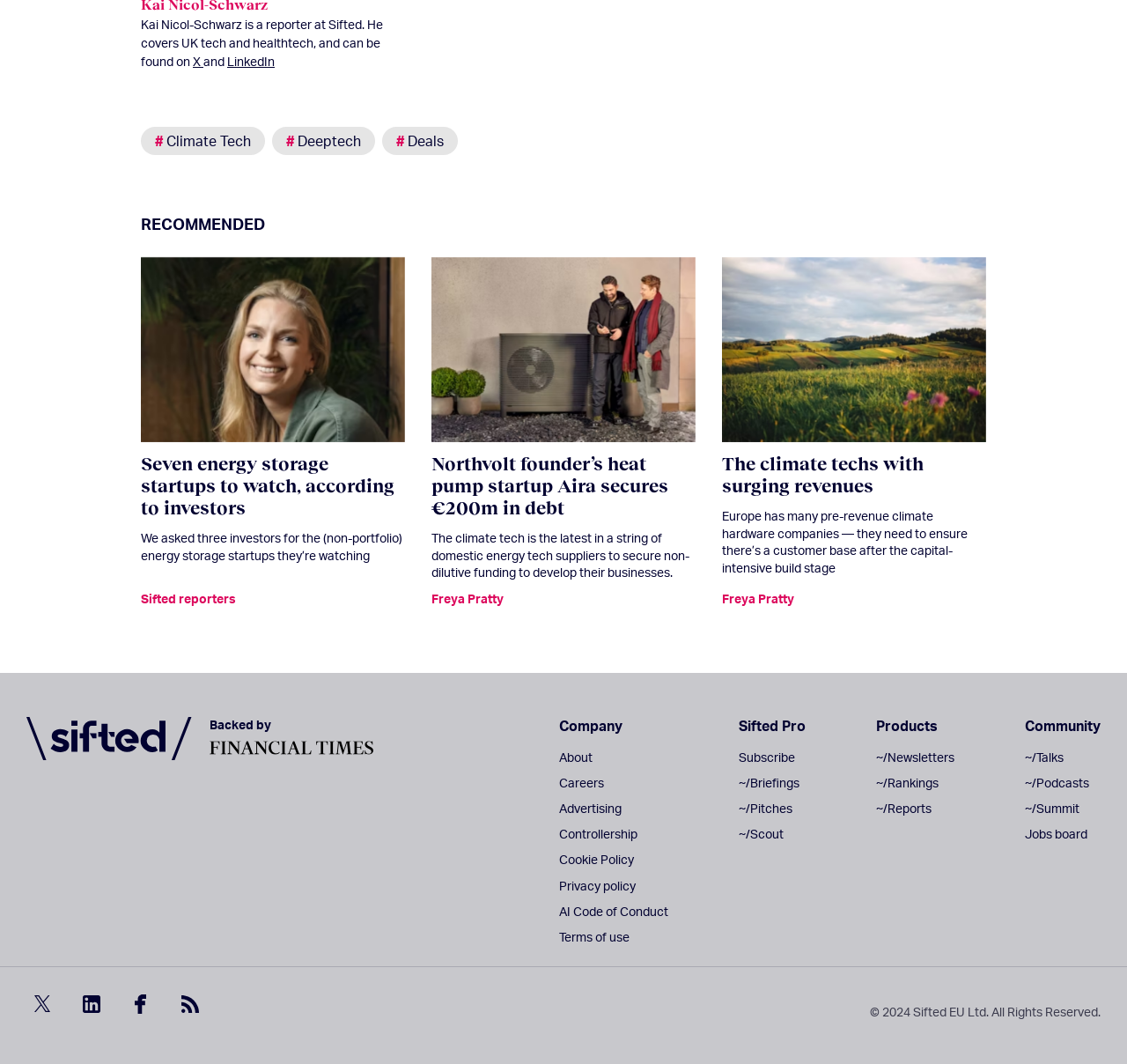Show the bounding box coordinates of the element that should be clicked to complete the task: "Subscribe to Sifted Pro".

[0.655, 0.704, 0.705, 0.719]